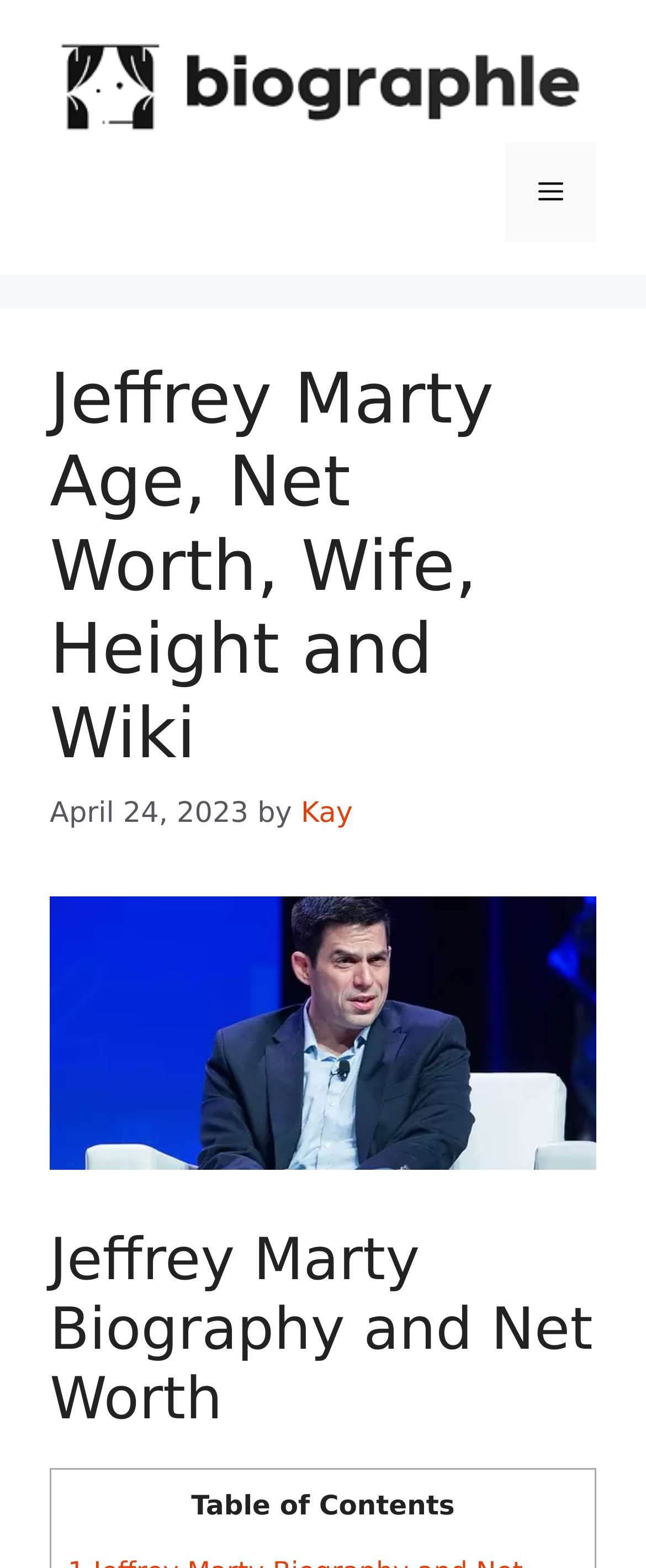From the webpage screenshot, identify the region described by alt="Biographle". Provide the bounding box coordinates as (top-left x, top-left y, bottom-right x, bottom-right y), with each value being a floating point number between 0 and 1.

[0.077, 0.045, 0.923, 0.066]